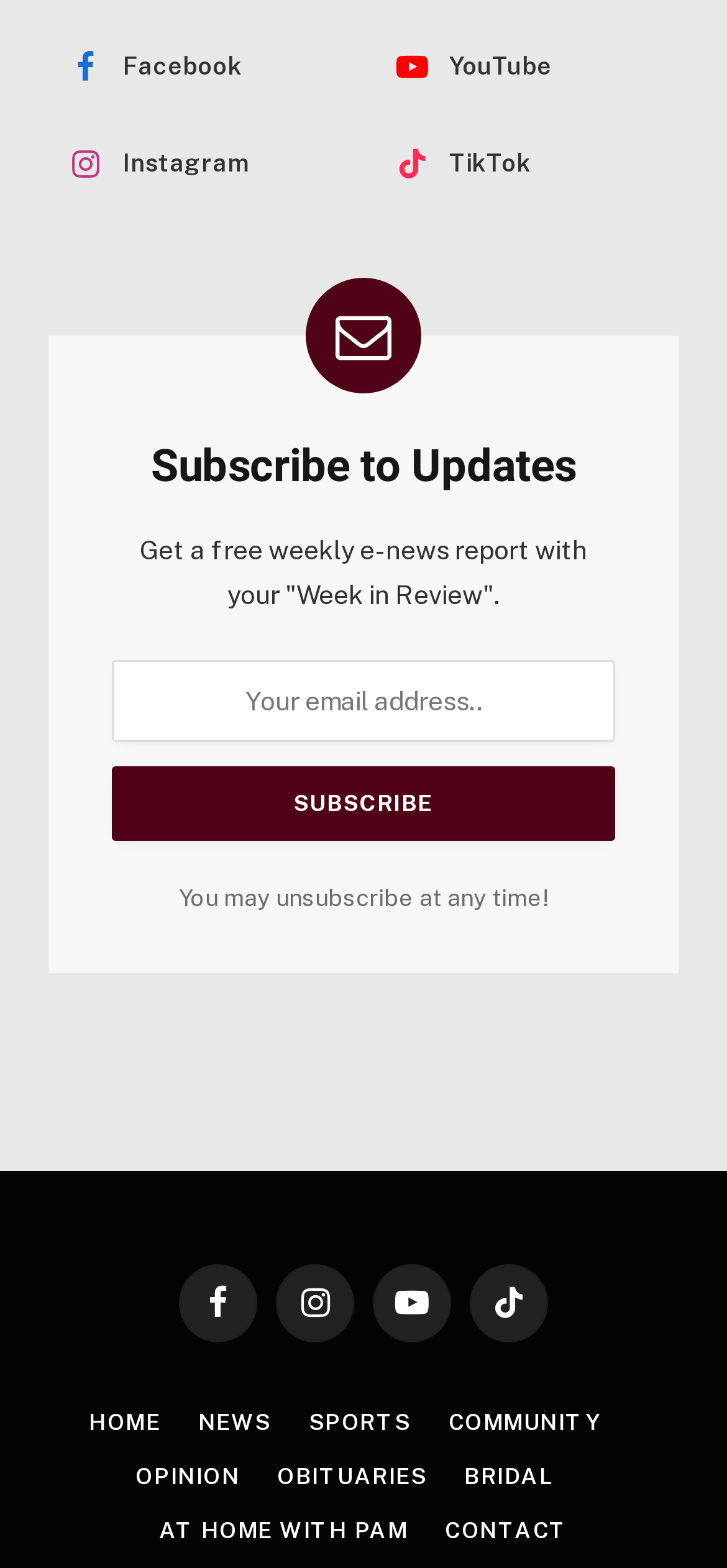Determine the bounding box coordinates for the region that must be clicked to execute the following instruction: "Contact CDLI via email".

None